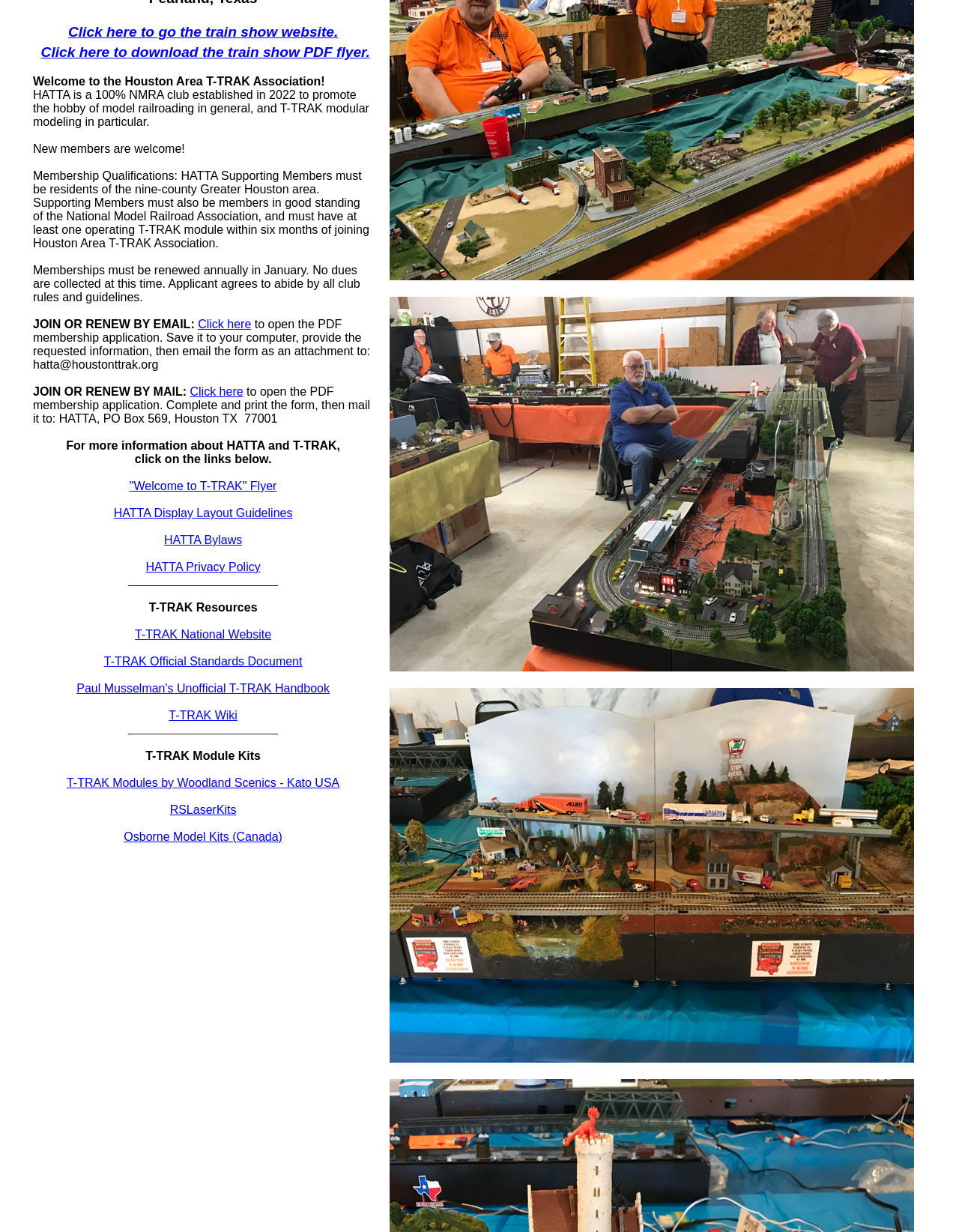Identify the bounding box coordinates for the UI element that matches this description: "T-TRAK Official Standards Document".

[0.108, 0.532, 0.315, 0.542]